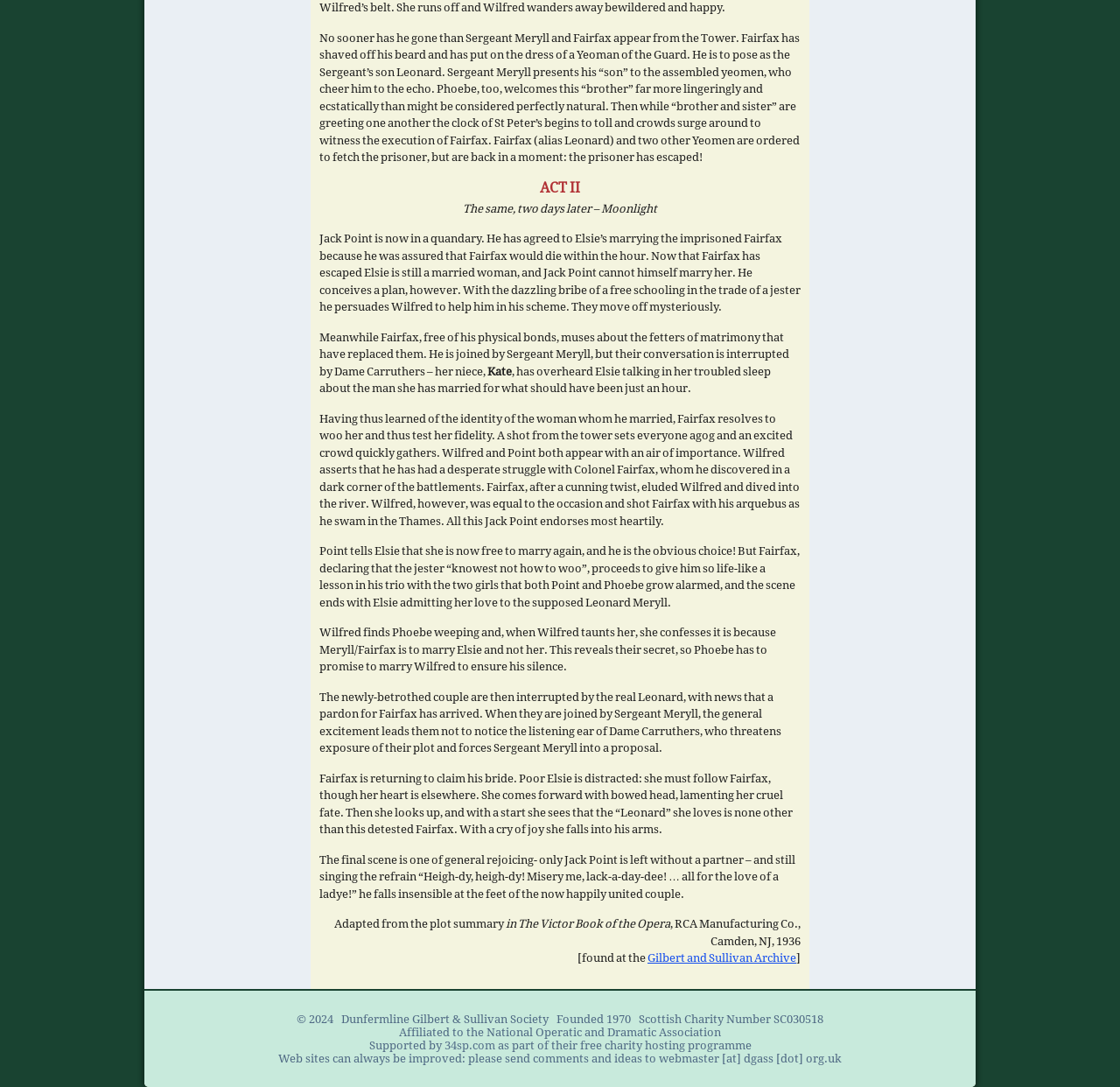From the webpage screenshot, predict the bounding box of the UI element that matches this description: "Gilbert and Sullivan Archive".

[0.578, 0.876, 0.711, 0.888]